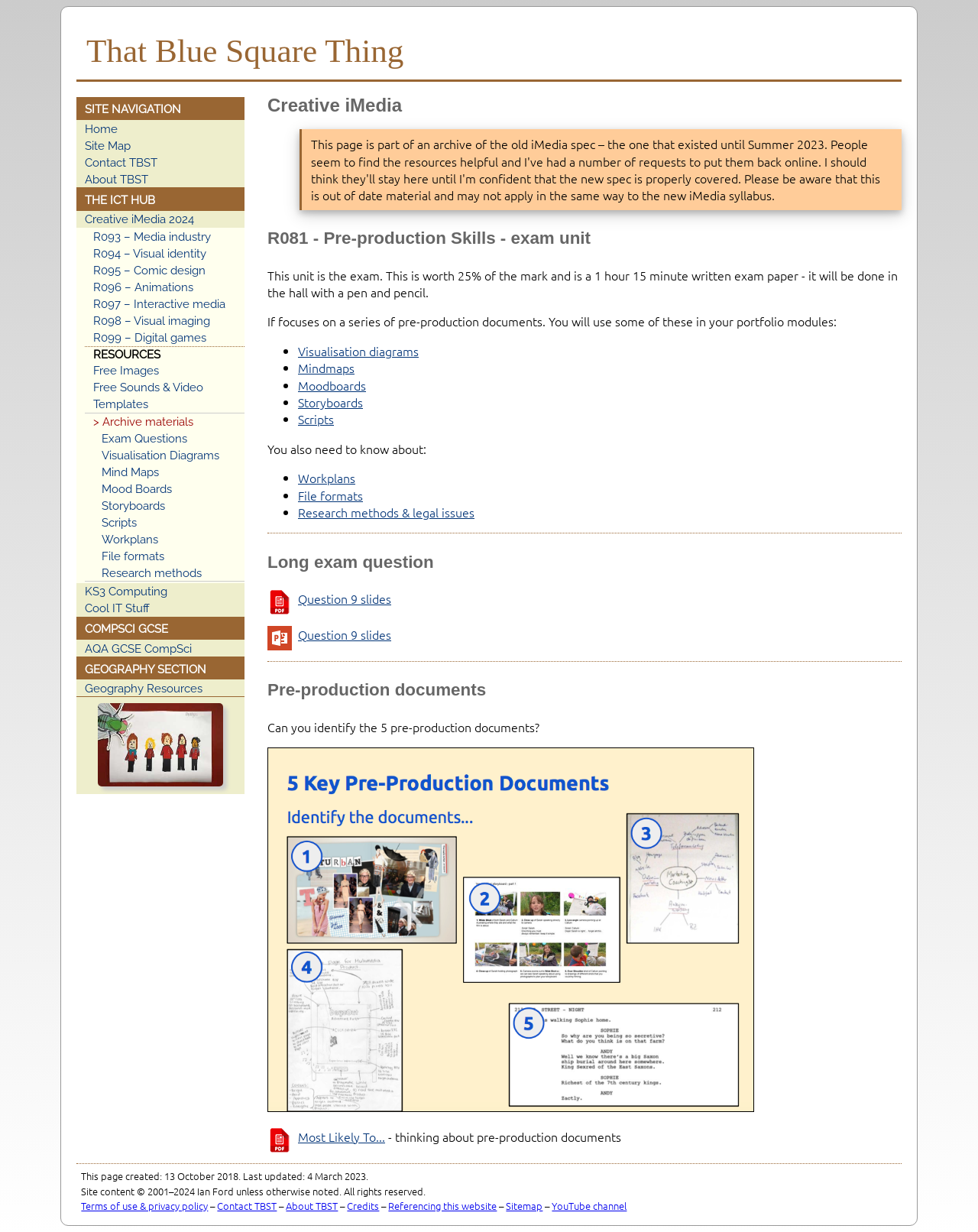What is the name of the website?
Analyze the image and deliver a detailed answer to the question.

The name of the website can be found in the heading element at the top of the webpage, which is 'That Blue Square Thing'.